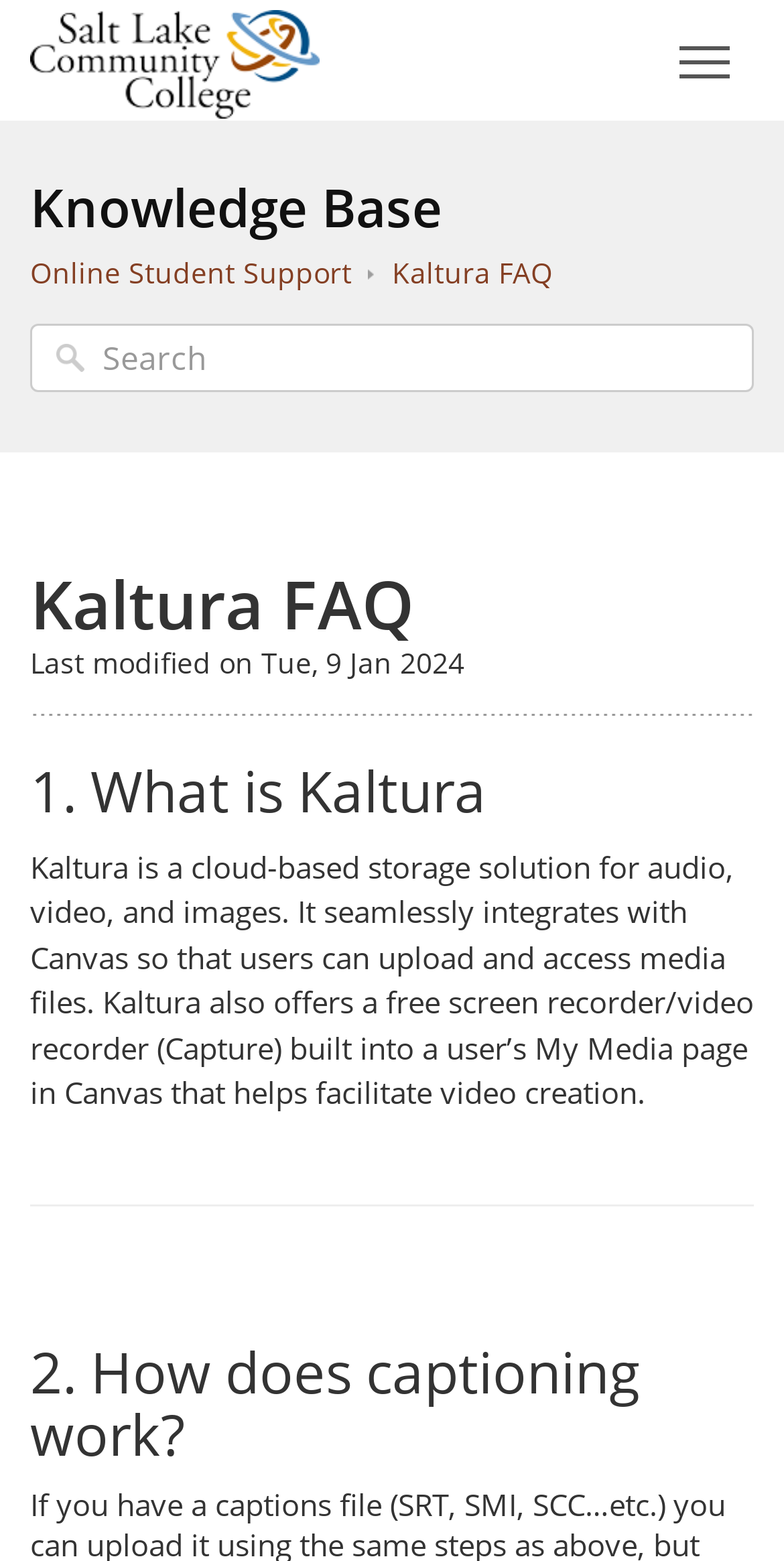Predict the bounding box of the UI element that fits this description: "November 19, 2023November 19, 2023".

None